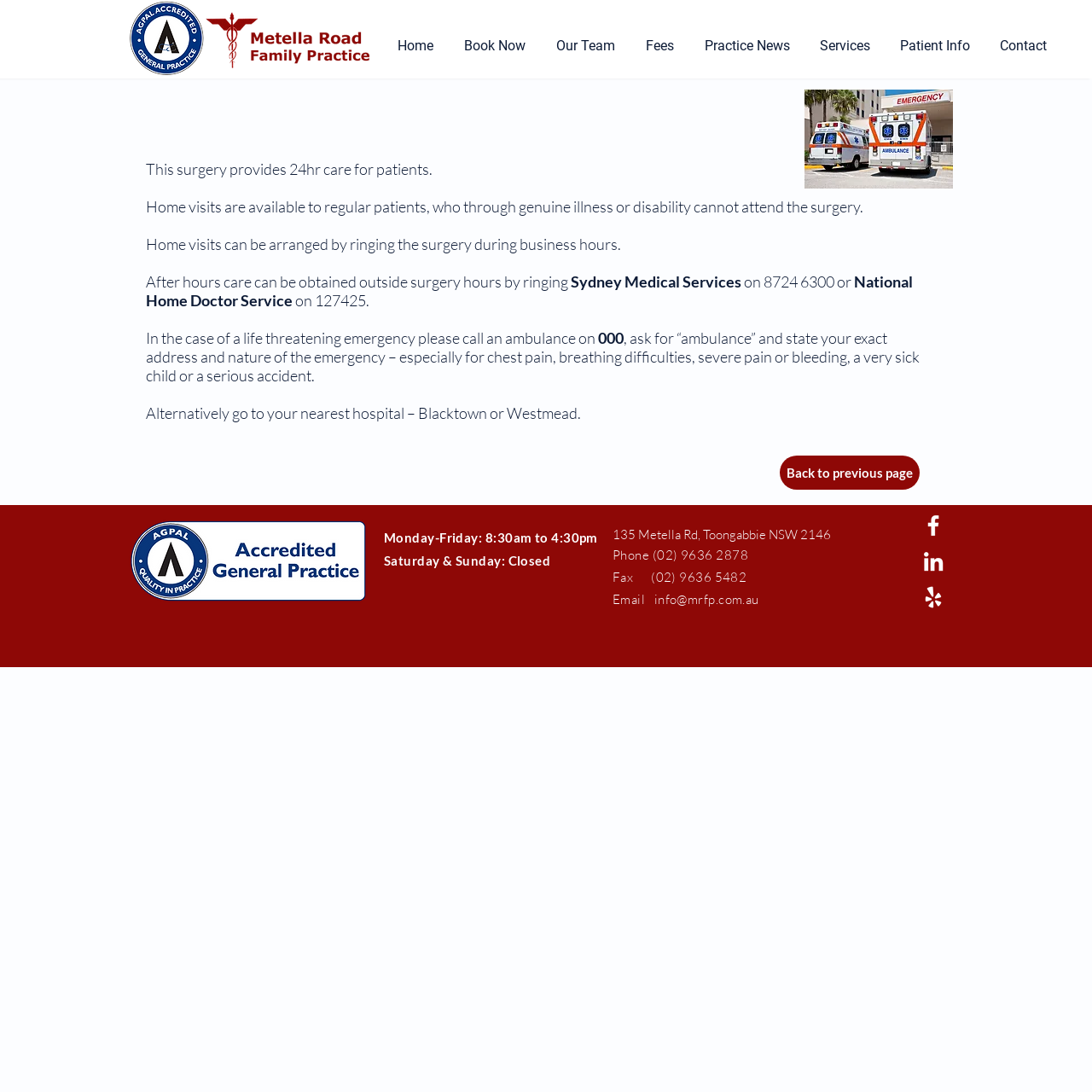Please determine the bounding box coordinates of the area that needs to be clicked to complete this task: 'Book an appointment'. The coordinates must be four float numbers between 0 and 1, formatted as [left, top, right, bottom].

[0.411, 0.023, 0.495, 0.062]